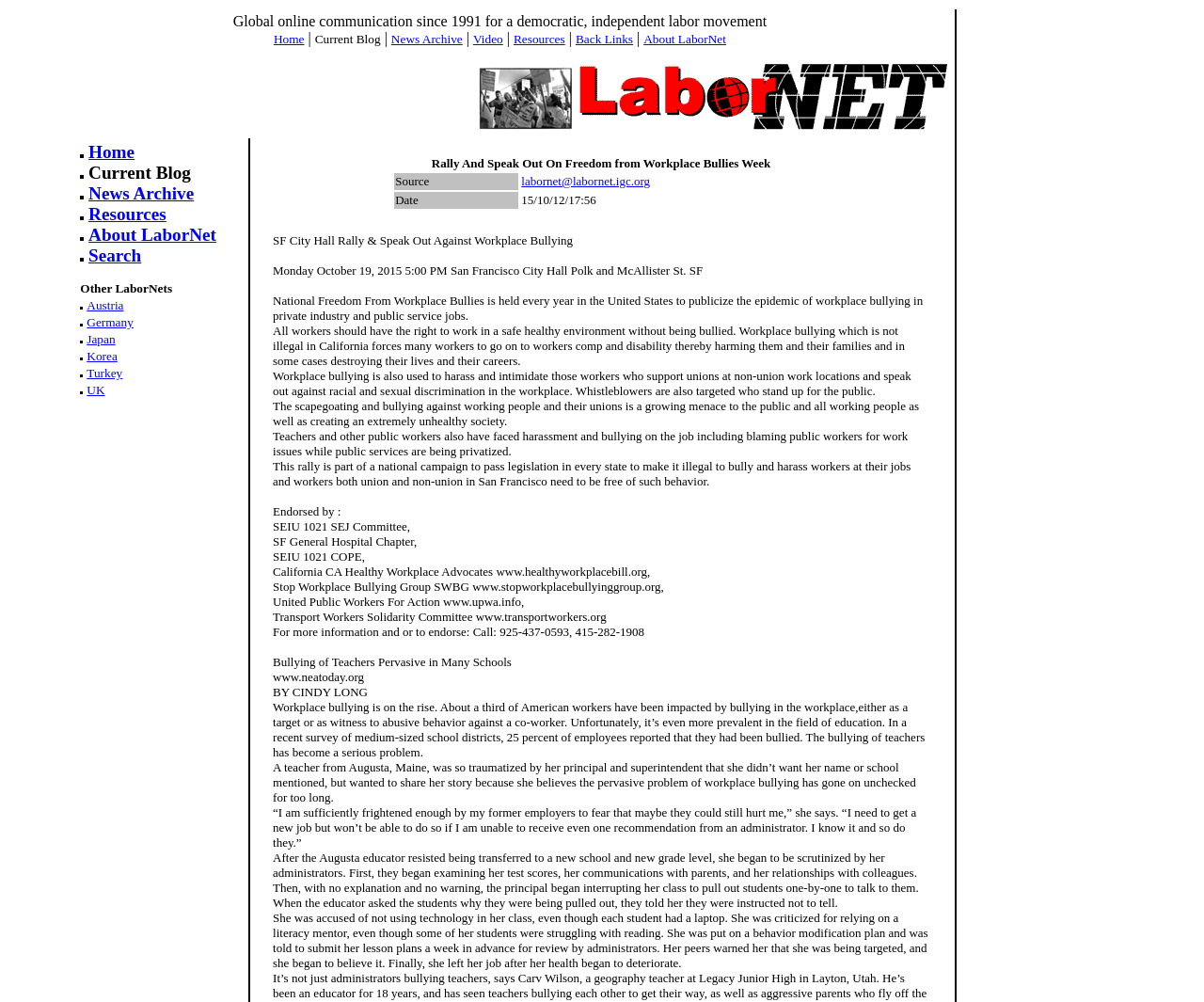Answer the following query with a single word or phrase:
What is the topic of the article by Cindy Long?

Bullying of teachers